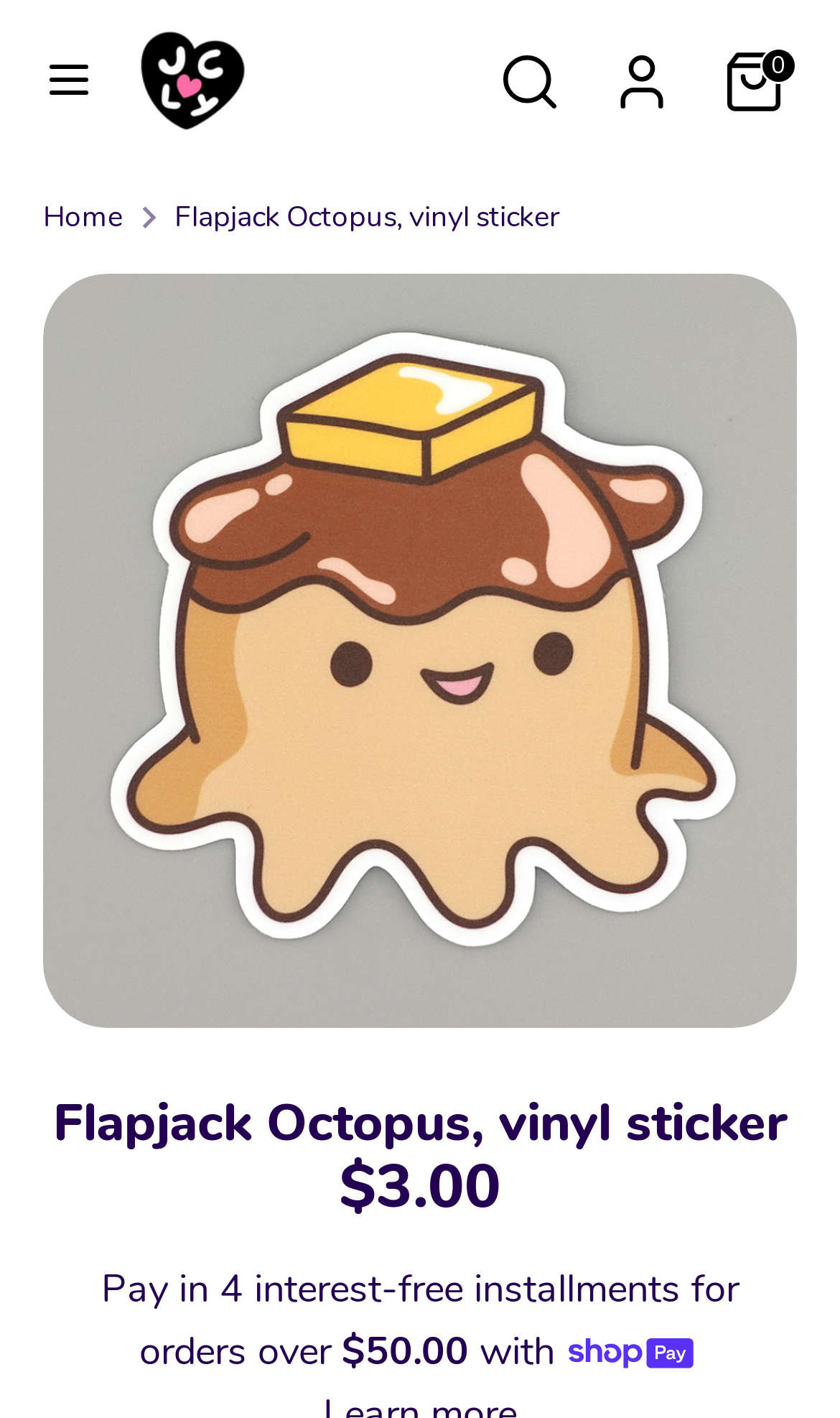Please identify the bounding box coordinates of the element that needs to be clicked to perform the following instruction: "Toggle menu".

[0.031, 0.026, 0.133, 0.088]